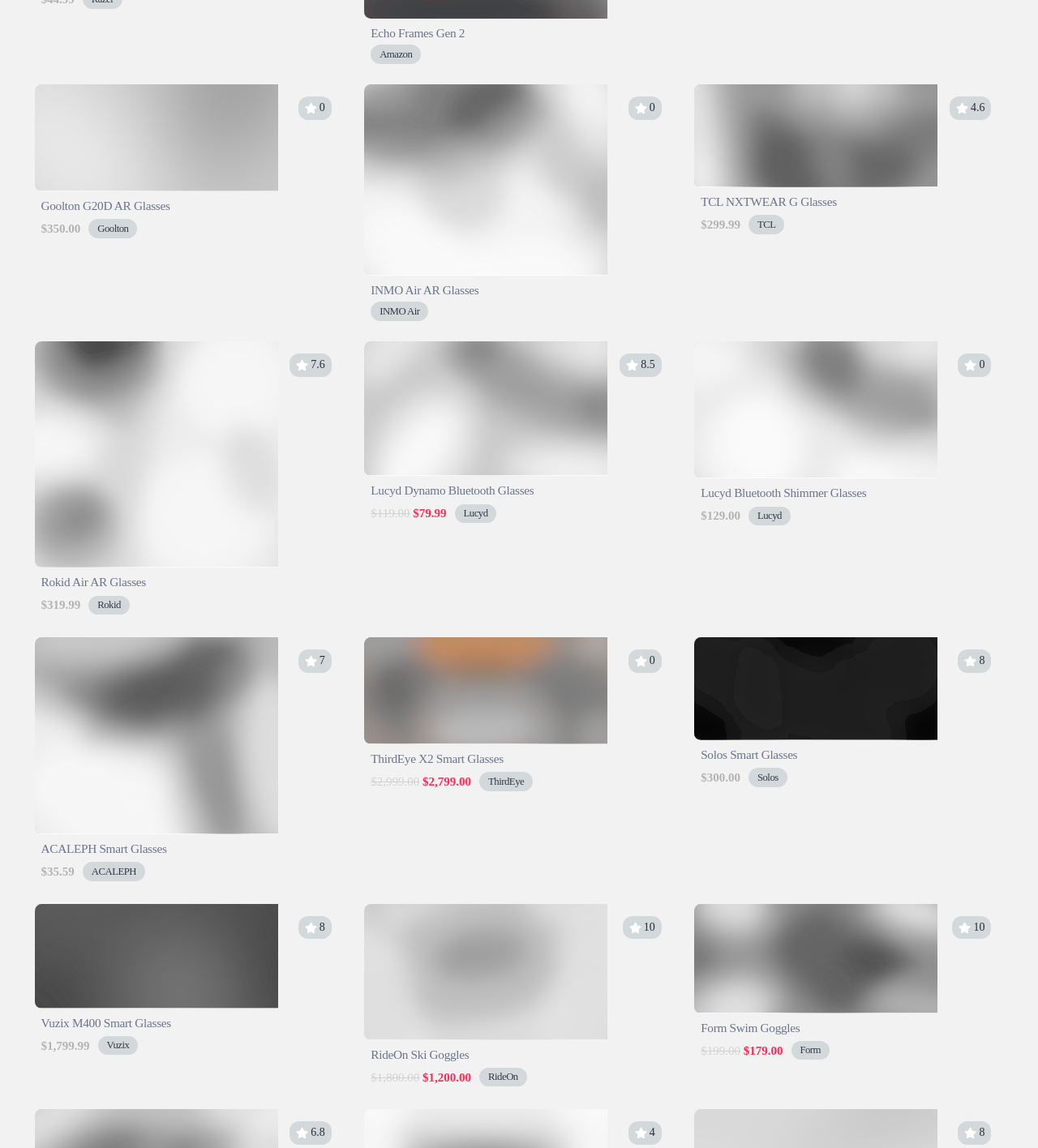Identify the bounding box coordinates of the clickable section necessary to follow the following instruction: "Click on Echo Frames Gen 2". The coordinates should be presented as four float numbers from 0 to 1, i.e., [left, top, right, bottom].

[0.357, 0.022, 0.448, 0.036]